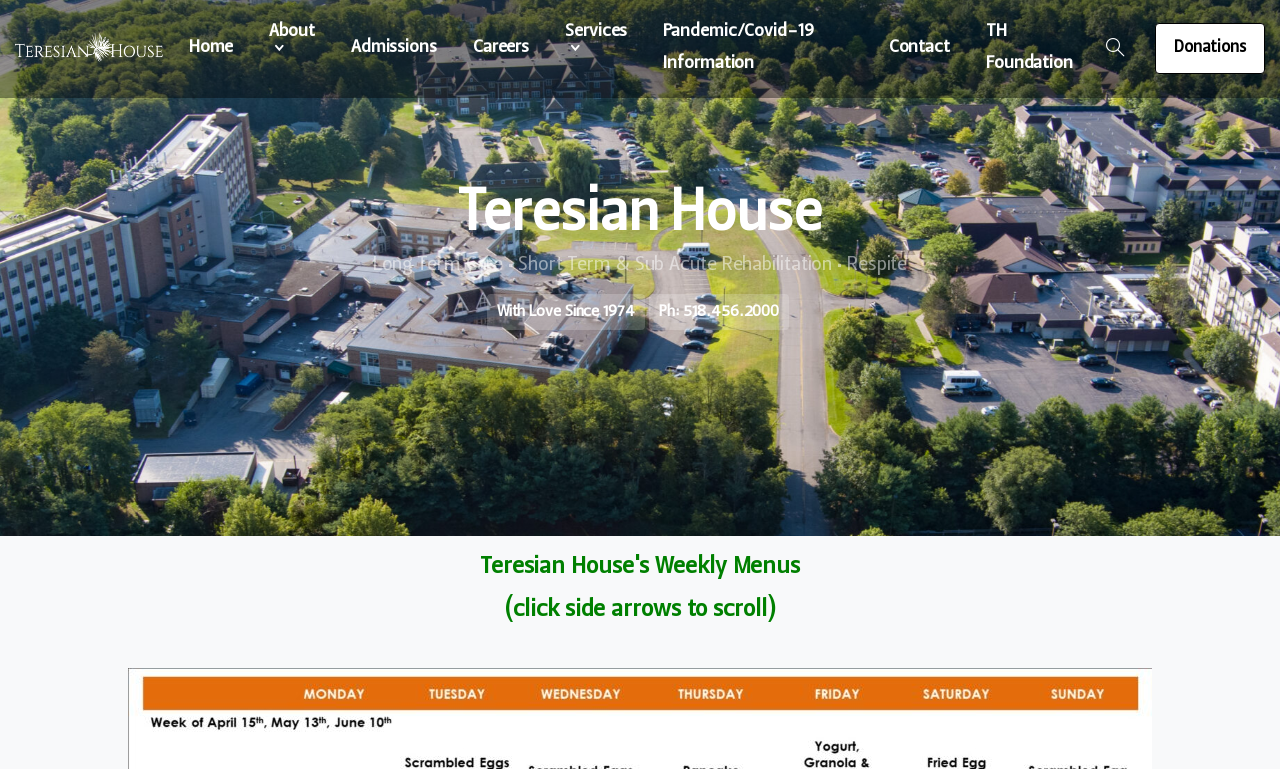Please determine the bounding box coordinates for the element with the description: "TH Foundation".

[0.764, 0.01, 0.845, 0.115]